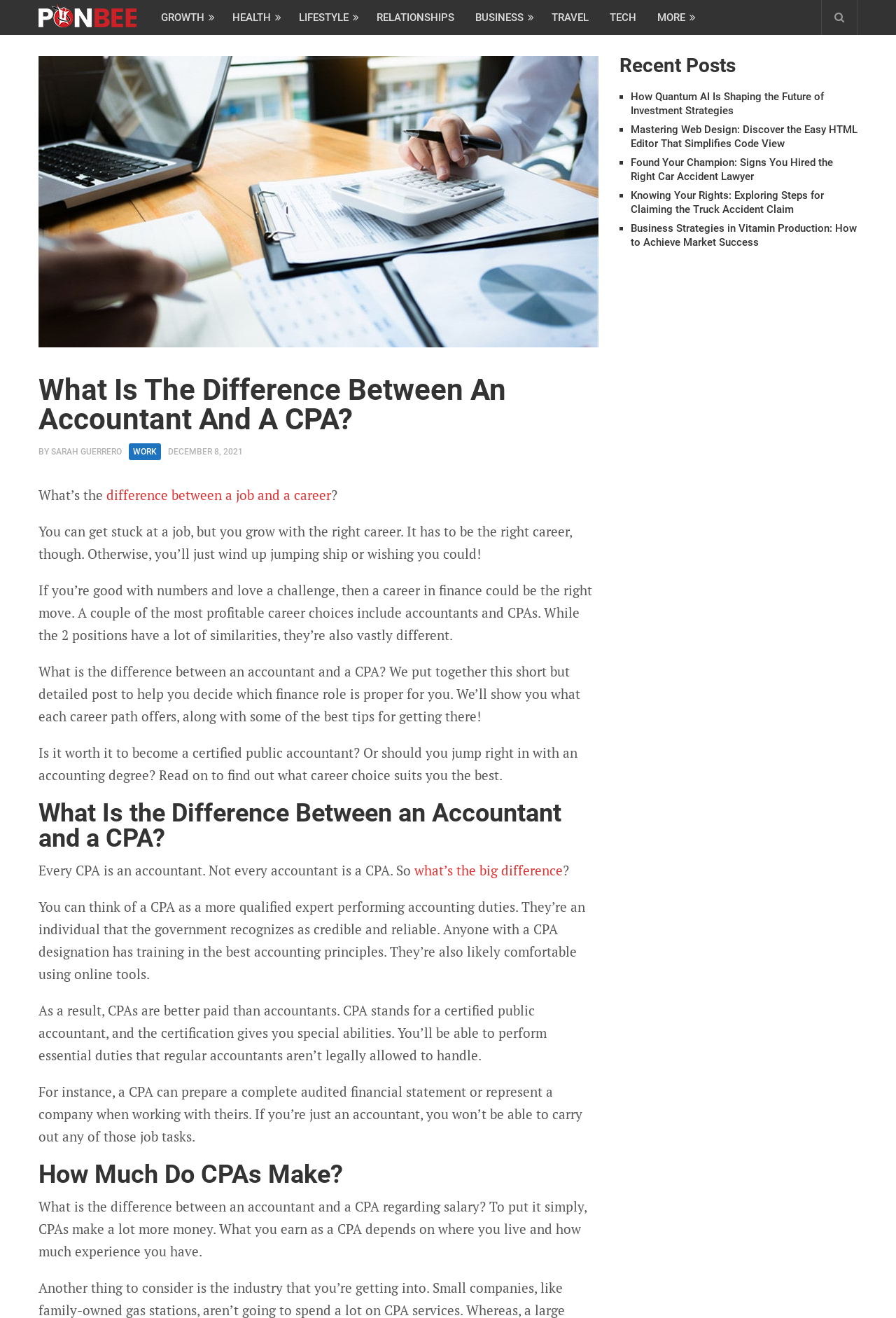Please answer the following question using a single word or phrase: 
What is the author's name of the article?

Sarah Guerrero